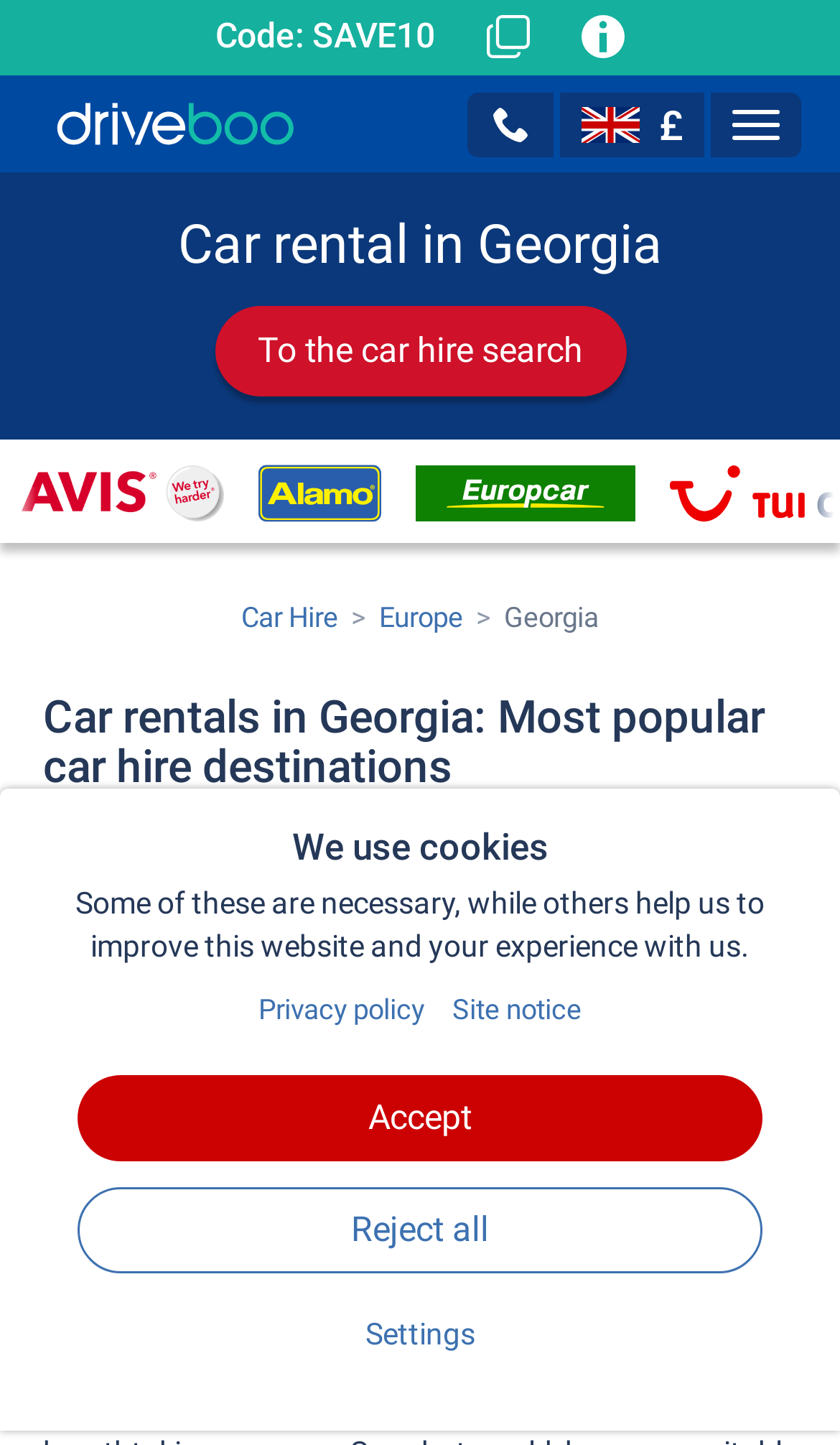Locate the bounding box coordinates of the area you need to click to fulfill this instruction: 'Click the 'Car Hire' link'. The coordinates must be in the form of four float numbers ranging from 0 to 1: [left, top, right, bottom].

[0.287, 0.415, 0.403, 0.443]